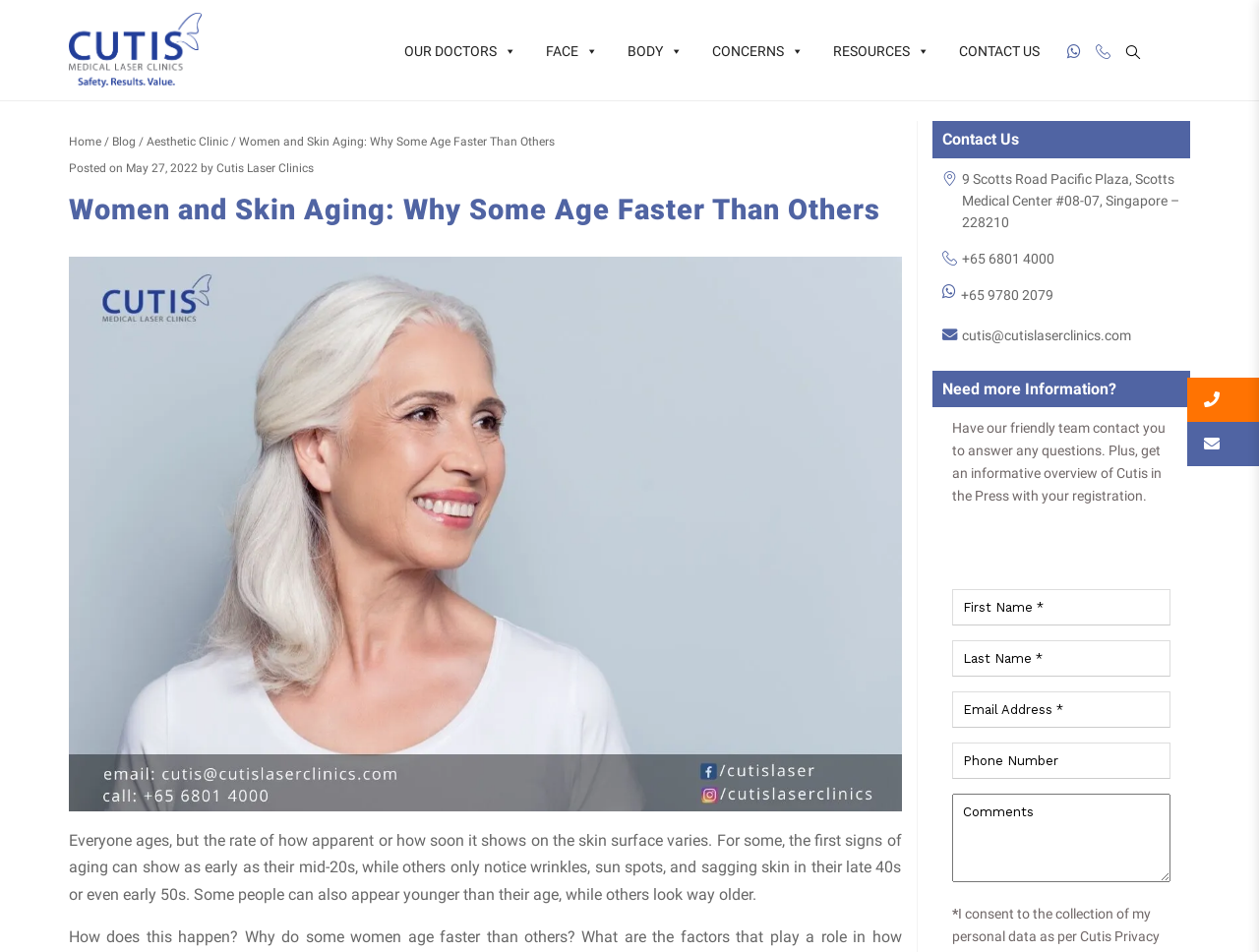Provide a short answer to the following question with just one word or phrase: What is the name of the clinic?

Cutis Laser Clinics